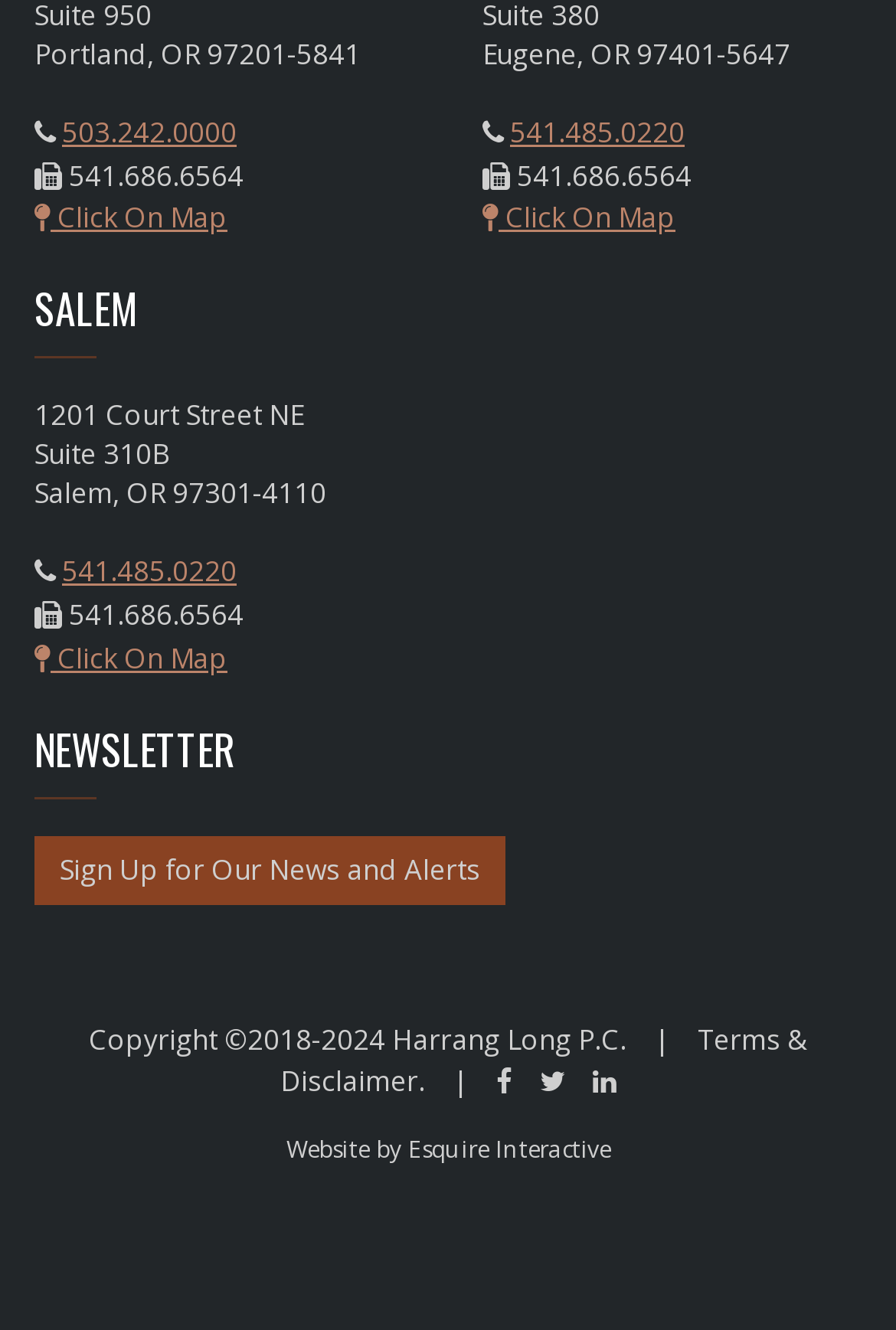How many social media links are there?
Craft a detailed and extensive response to the question.

I counted the number of social media links at the bottom of the webpage, which are , , and .